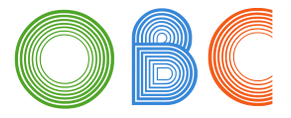Give a detailed account of the elements present in the image.

The image features a striking logo for the Obscura Broadcasting Company, known for its vibrant and modern aesthetic. This logo comprises three distinct circular designs representing the letters "O," "B," and "C," showcasing a harmonious blend of colors. The first letter, "O," is presented in a fresh green with a series of concentric lines, creating a visually captivating effect that evokes a sense of growth and creativity. The second letter, "B," is rendered in an engaging blue, featuring alternating line patterns that enhance its dynamic presence, symbolizing clarity and innovation. The final letter, "C," is depicted in a bold orange, with lines that convey warmth and energy, completing the trio. Together, these elements illustrate the company’s commitment to creativity and storytelling in film and art, making it an emblem of their brand identity.